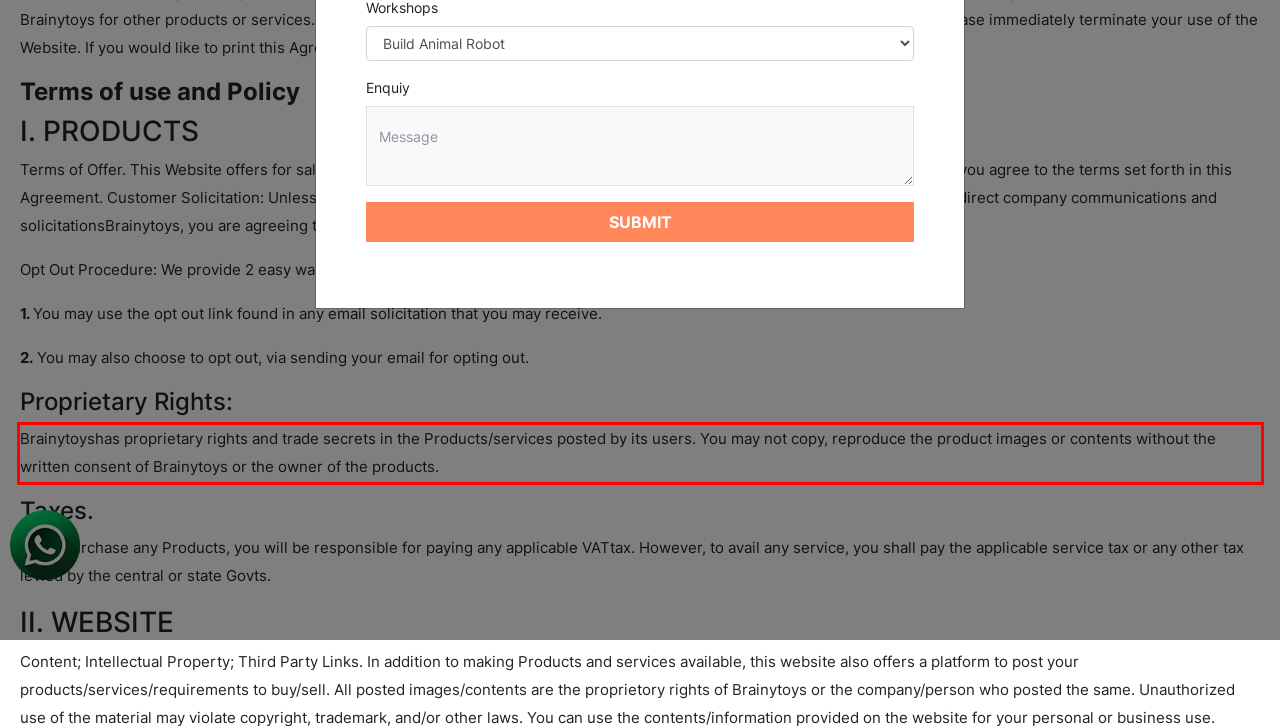You are provided with a screenshot of a webpage that includes a UI element enclosed in a red rectangle. Extract the text content inside this red rectangle.

Brainytoyshas proprietary rights and trade secrets in the Products/services posted by its users. You may not copy, reproduce the product images or contents without the written consent of Brainytoys or the owner of the products.